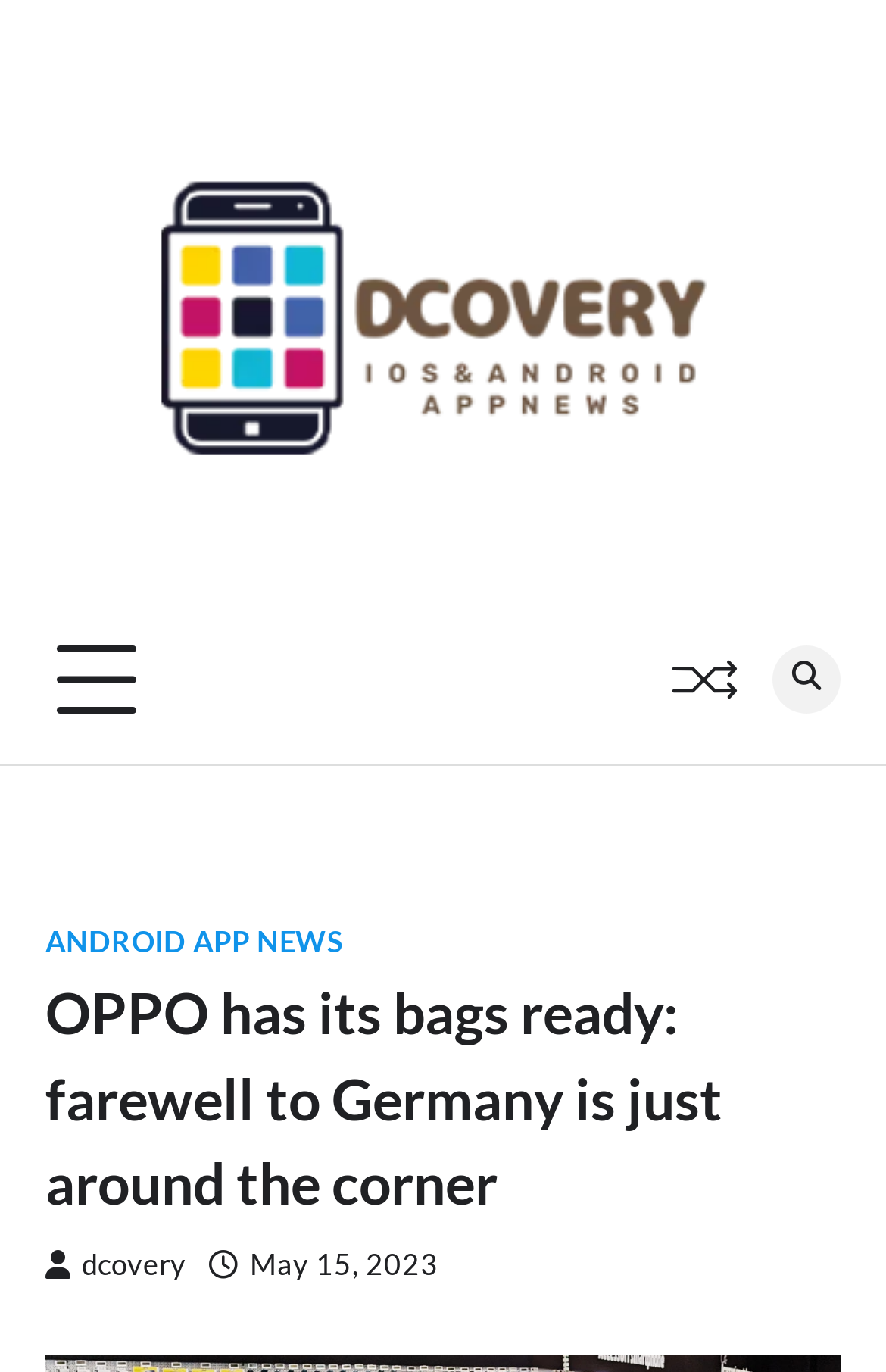Find the bounding box coordinates for the HTML element described as: "dcovery". The coordinates should consist of four float values between 0 and 1, i.e., [left, top, right, bottom].

[0.051, 0.91, 0.21, 0.935]